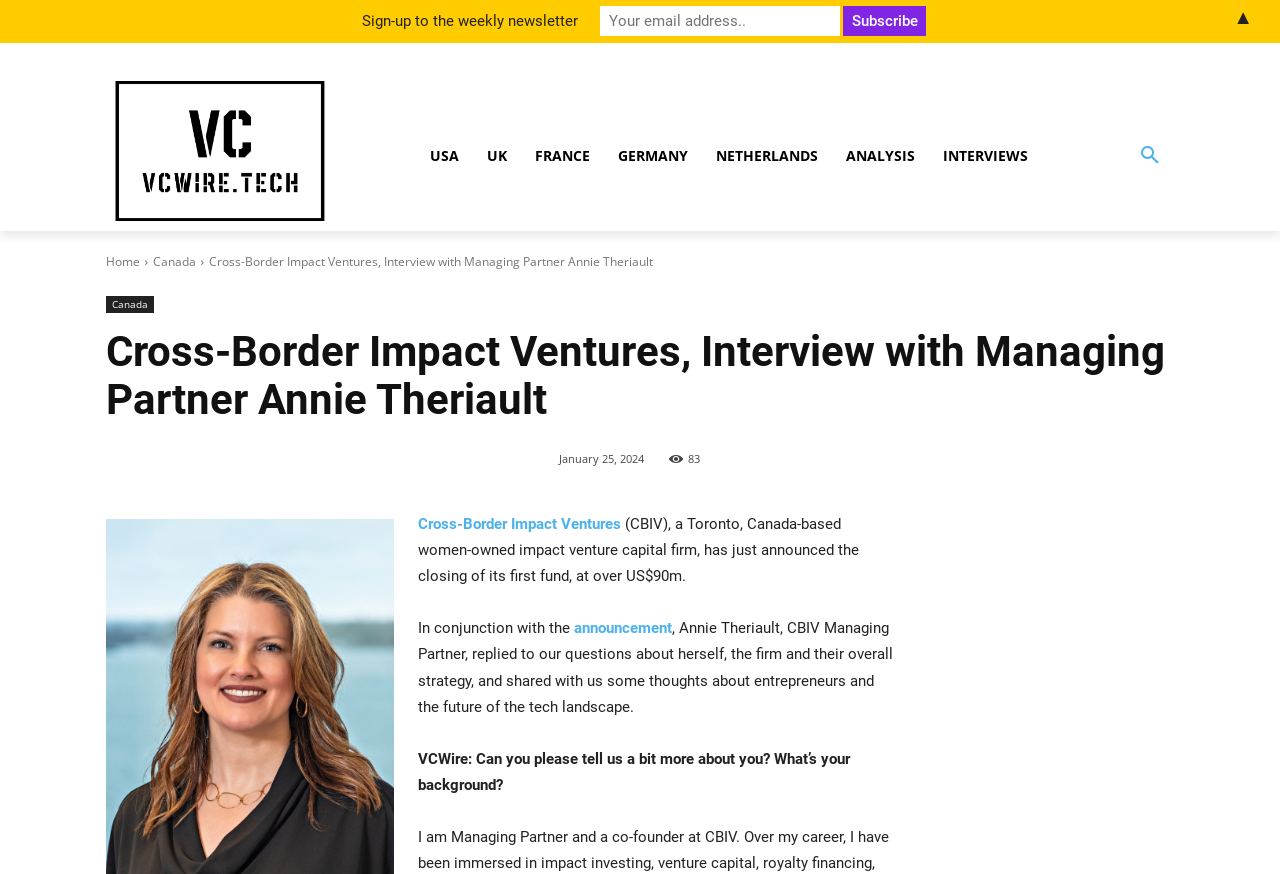Please find the bounding box coordinates of the section that needs to be clicked to achieve this instruction: "Read the interview with Annie Theriault".

[0.327, 0.589, 0.485, 0.61]